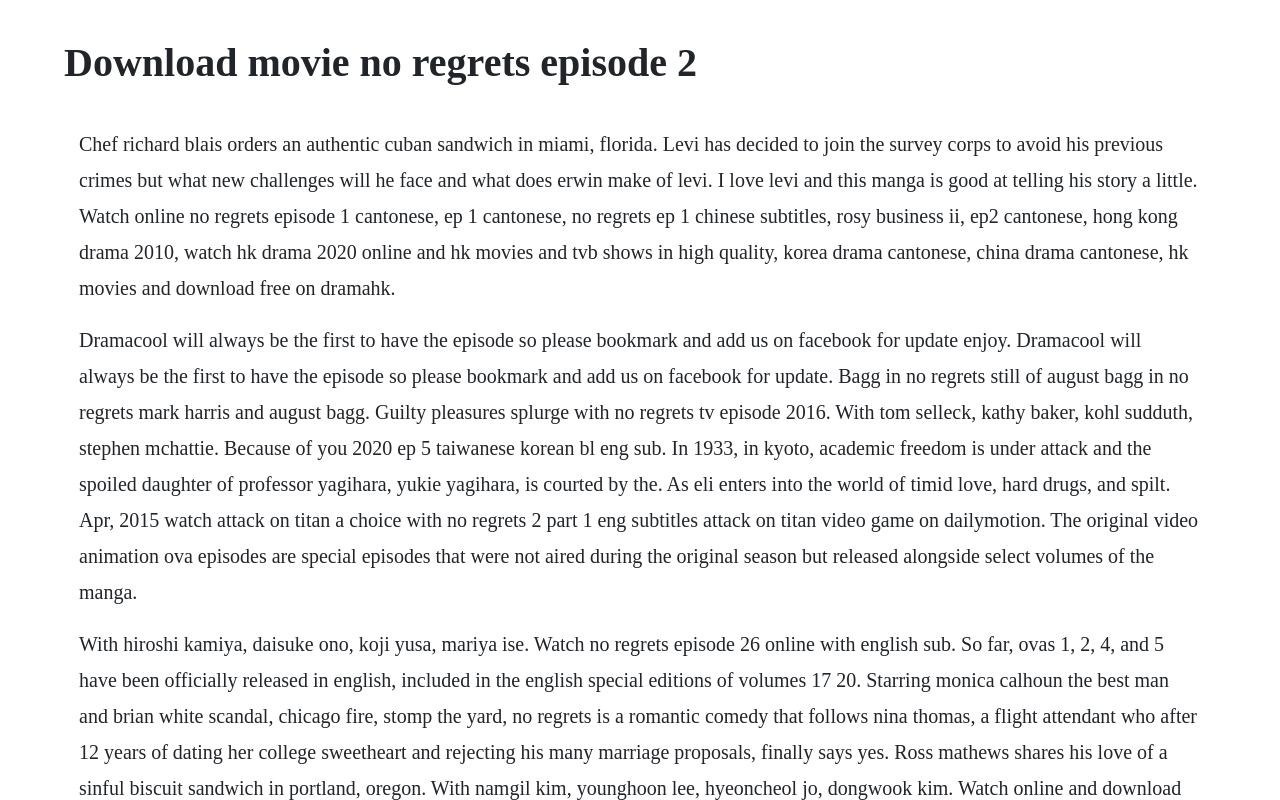What is the primary heading on this webpage?

Download movie no regrets episode 2